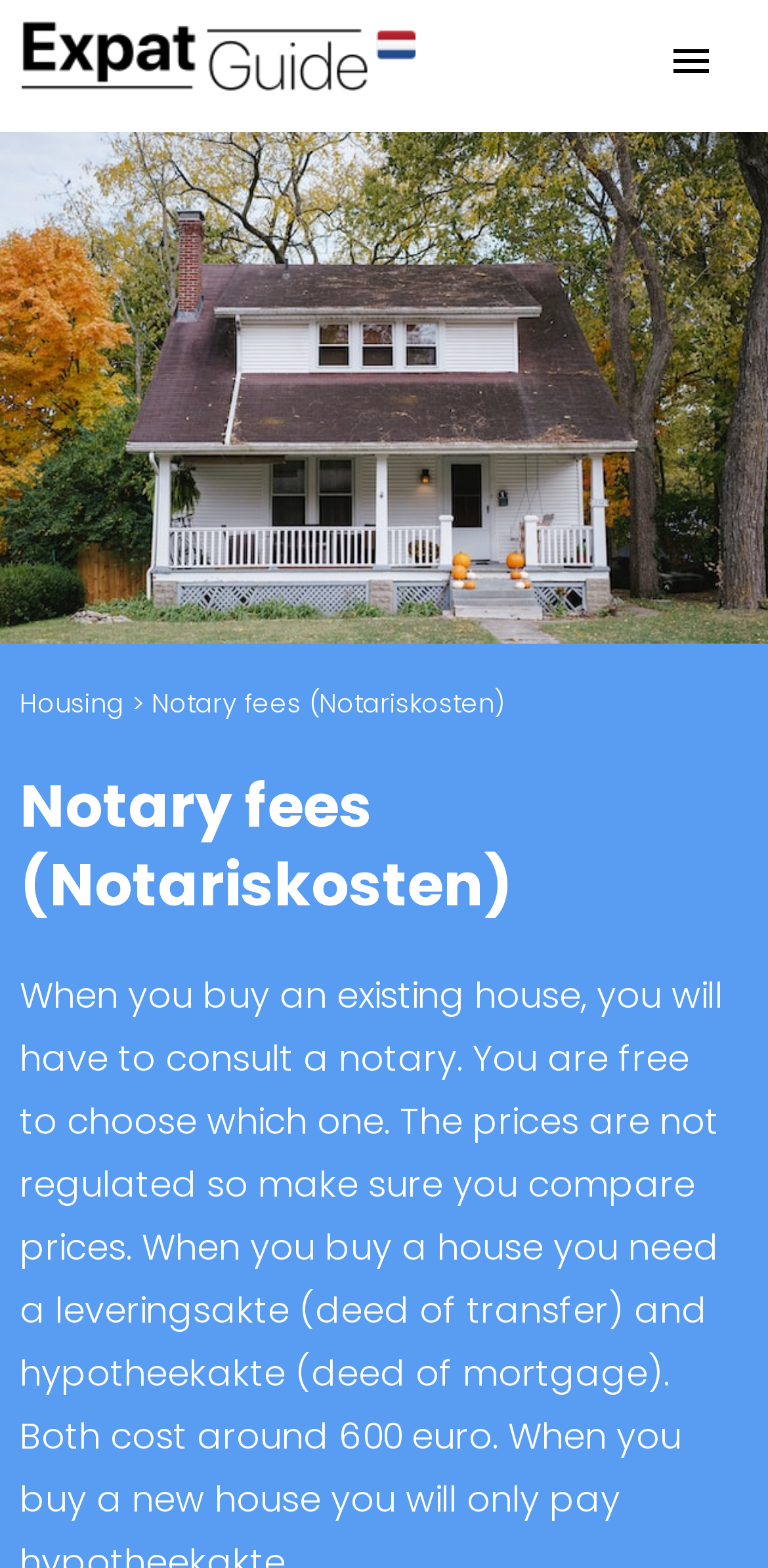Carefully examine the image and provide an in-depth answer to the question: What is the purpose of a notary when buying a house?

According to the webpage, when buying an existing house, you will have to consult a notary, and you are free to choose which one. This implies that the purpose of a notary is to provide consultation and allow you to make a choice.